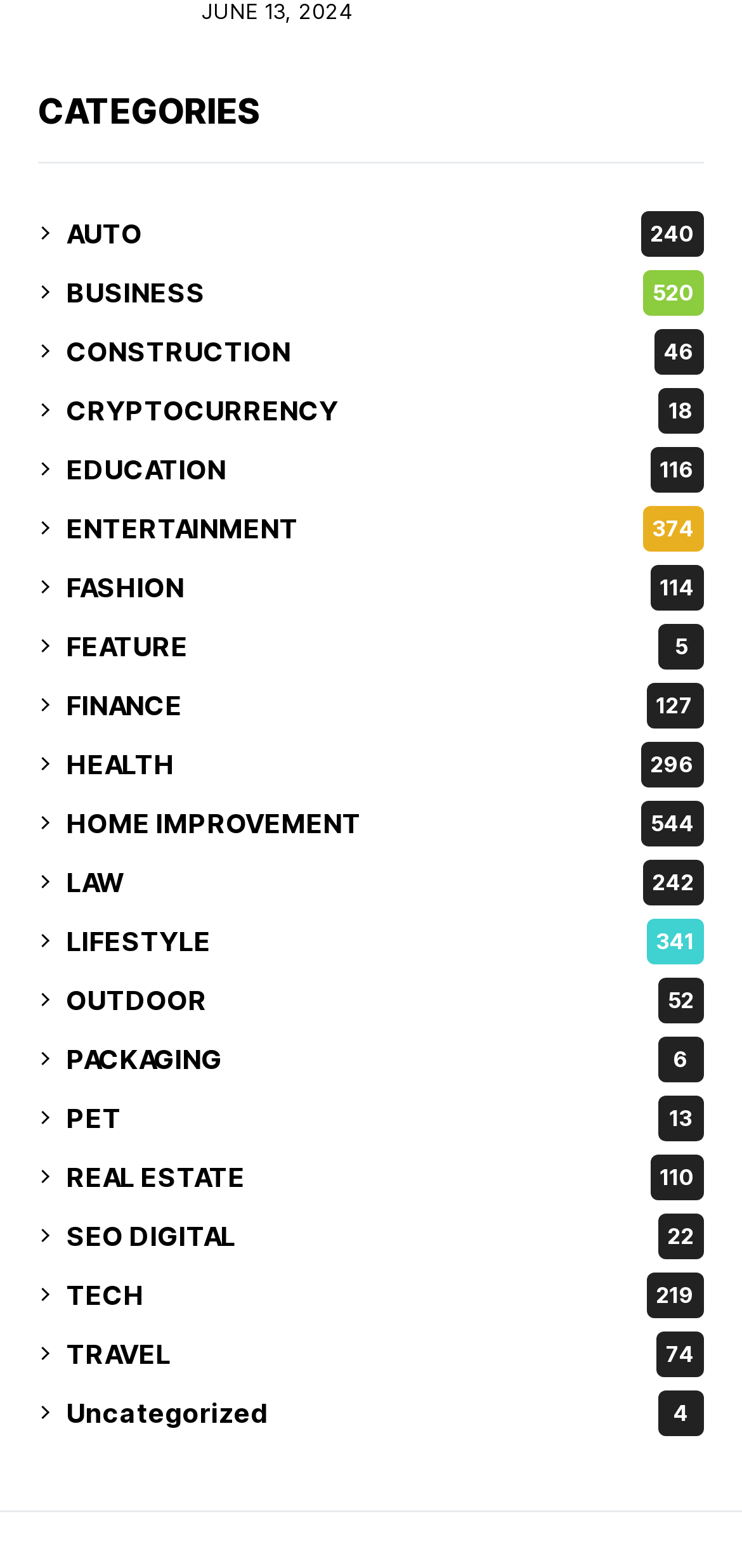Identify the bounding box coordinates of the section to be clicked to complete the task described by the following instruction: "browse ENTERTAINMENT 374". The coordinates should be four float numbers between 0 and 1, formatted as [left, top, right, bottom].

[0.09, 0.323, 0.949, 0.352]